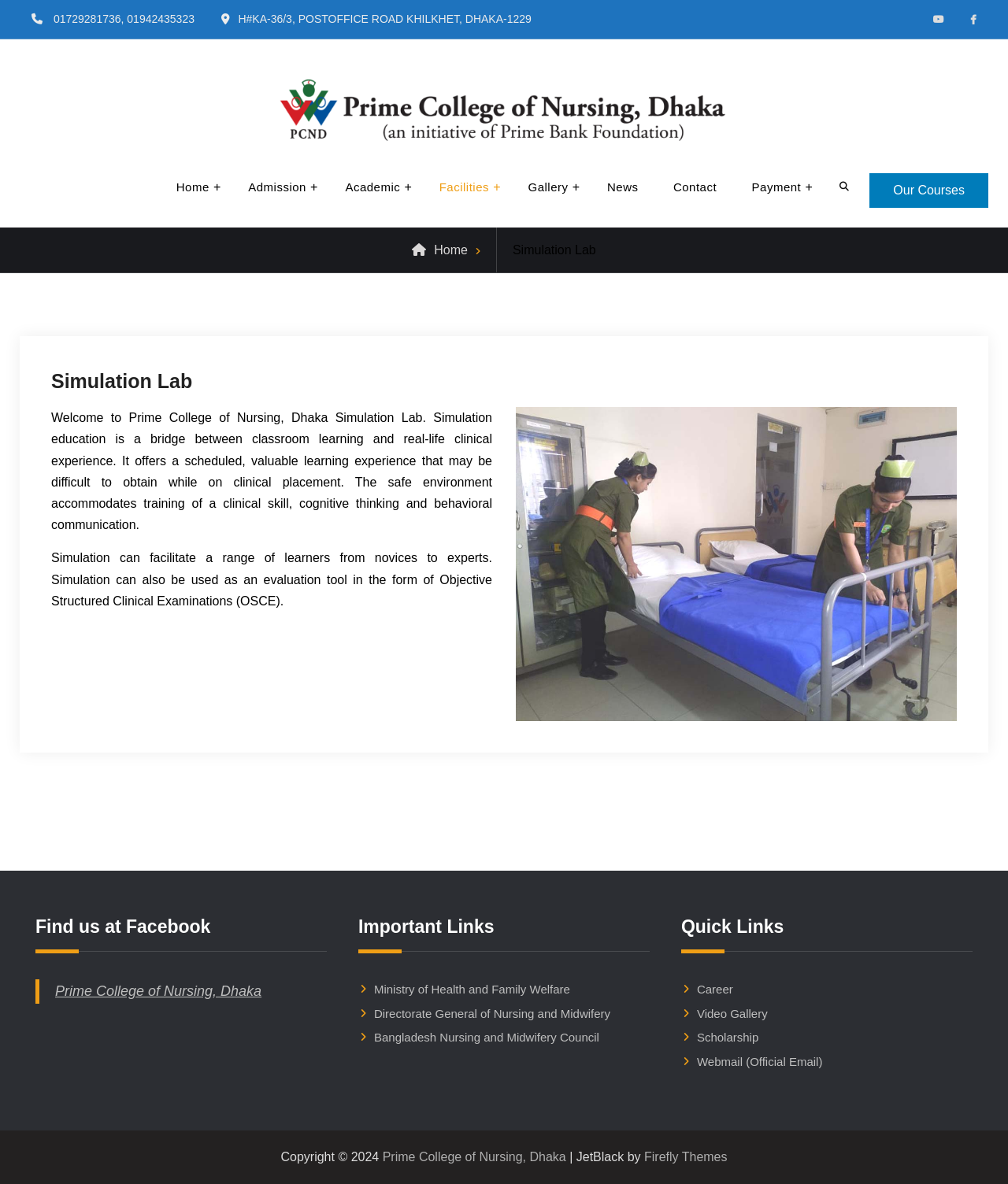Please determine the bounding box coordinates for the UI element described here. Use the format (top-left x, top-left y, bottom-right x, bottom-right y) with values bounded between 0 and 1: Webmail (Official Email)

[0.691, 0.891, 0.816, 0.902]